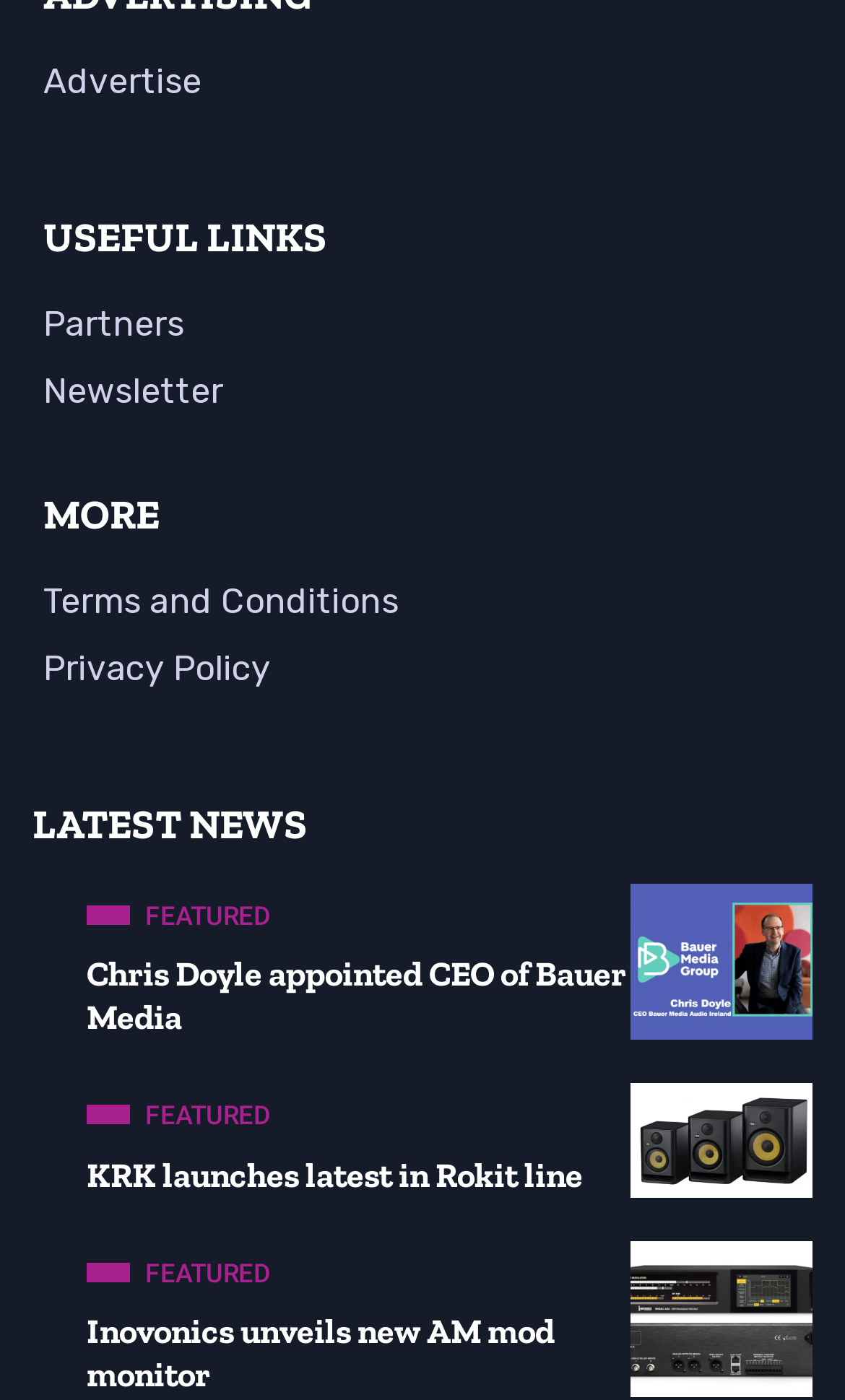Given the description Featured, predict the bounding box coordinates of the UI element. Ensure the coordinates are in the format (top-left x, top-left y, bottom-right x, bottom-right y) and all values are between 0 and 1.

[0.103, 0.64, 0.346, 0.67]